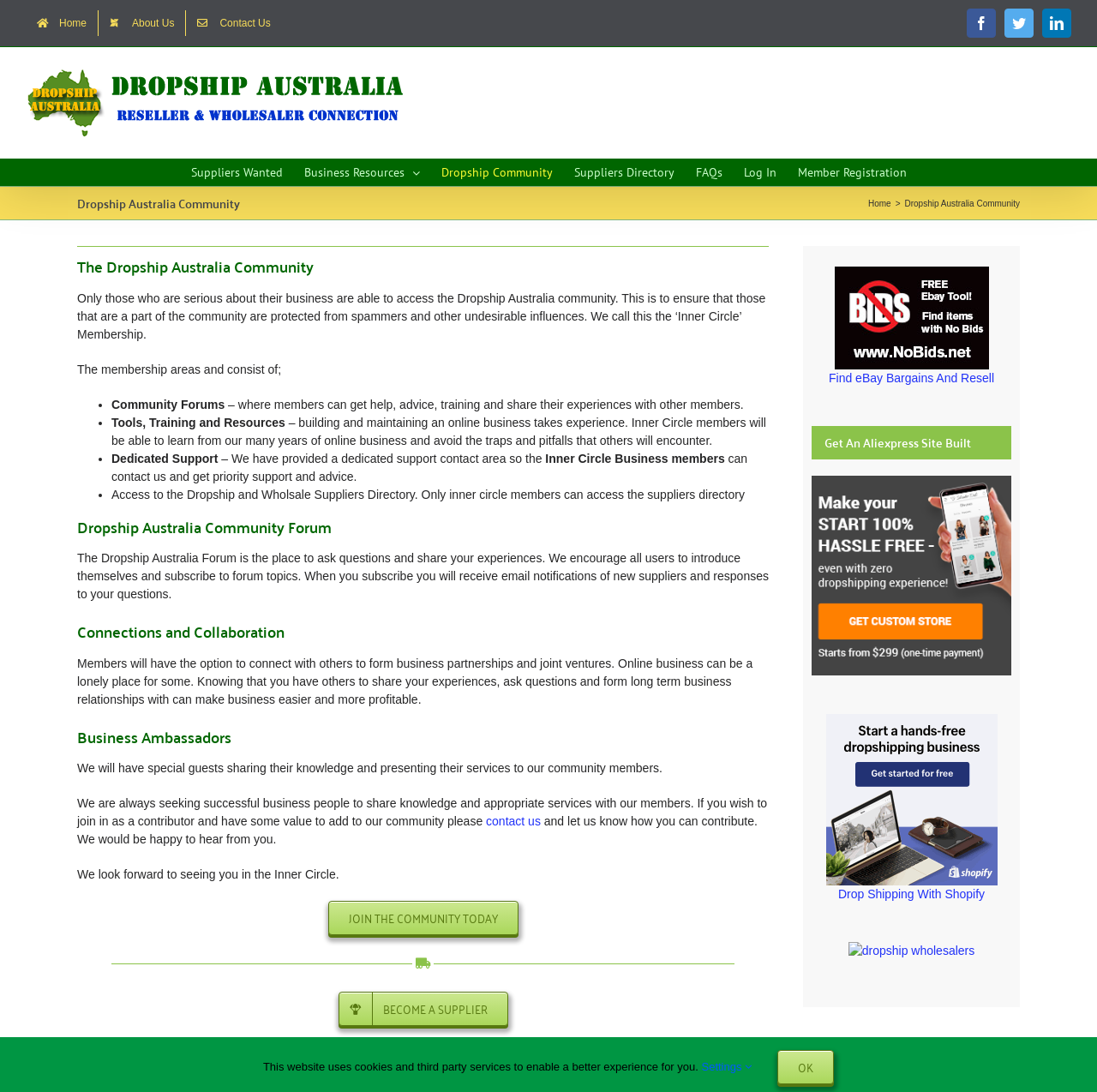Answer the question below with a single word or a brief phrase: 
What is the purpose of the Business Ambassadors program?

Sharing knowledge and services with community members